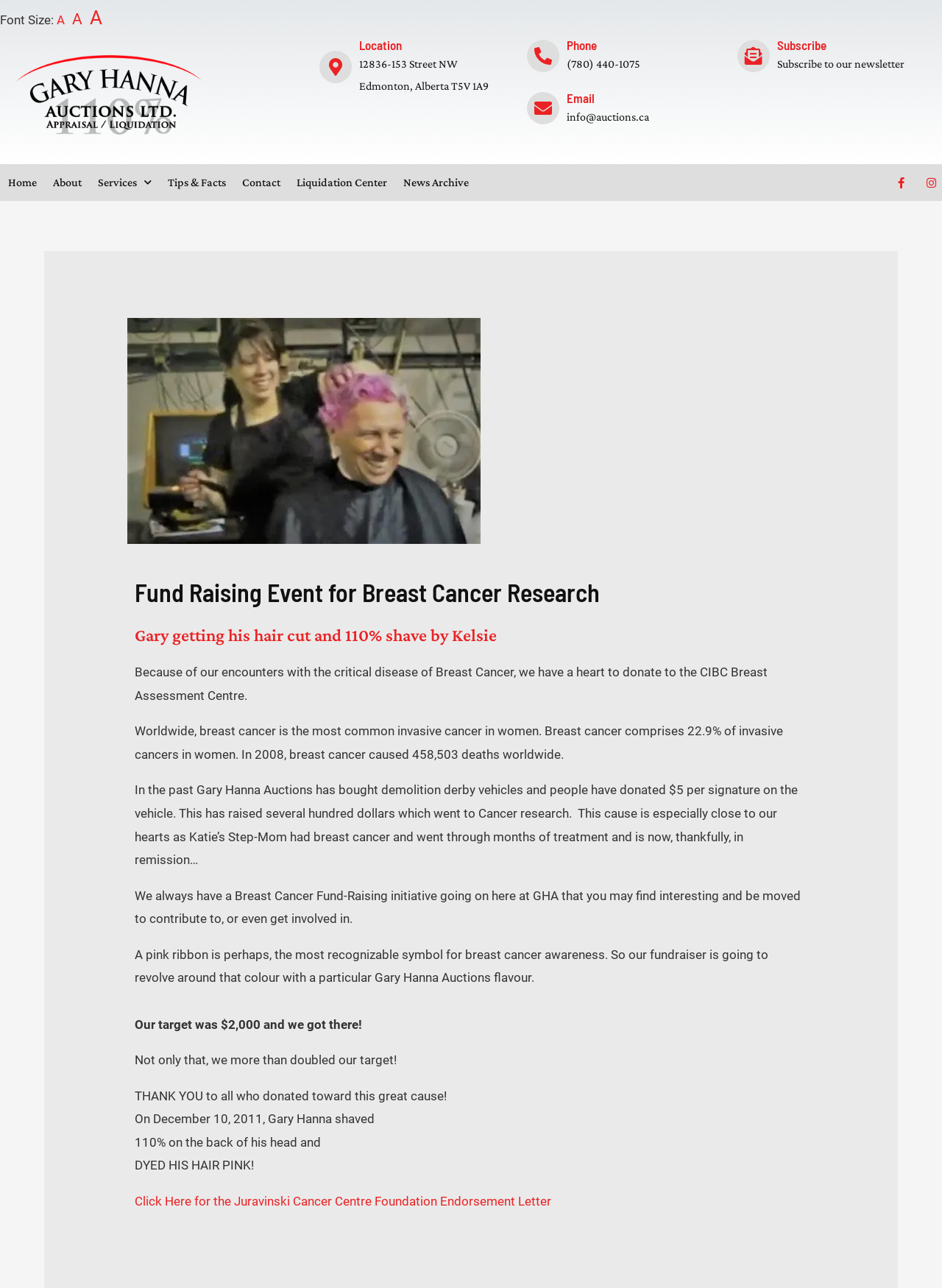Refer to the image and provide an in-depth answer to the question:
What is the phone number of the organization?

I found the answer by looking at the 'Phone' heading and the corresponding static text '(780) 440-1075'.